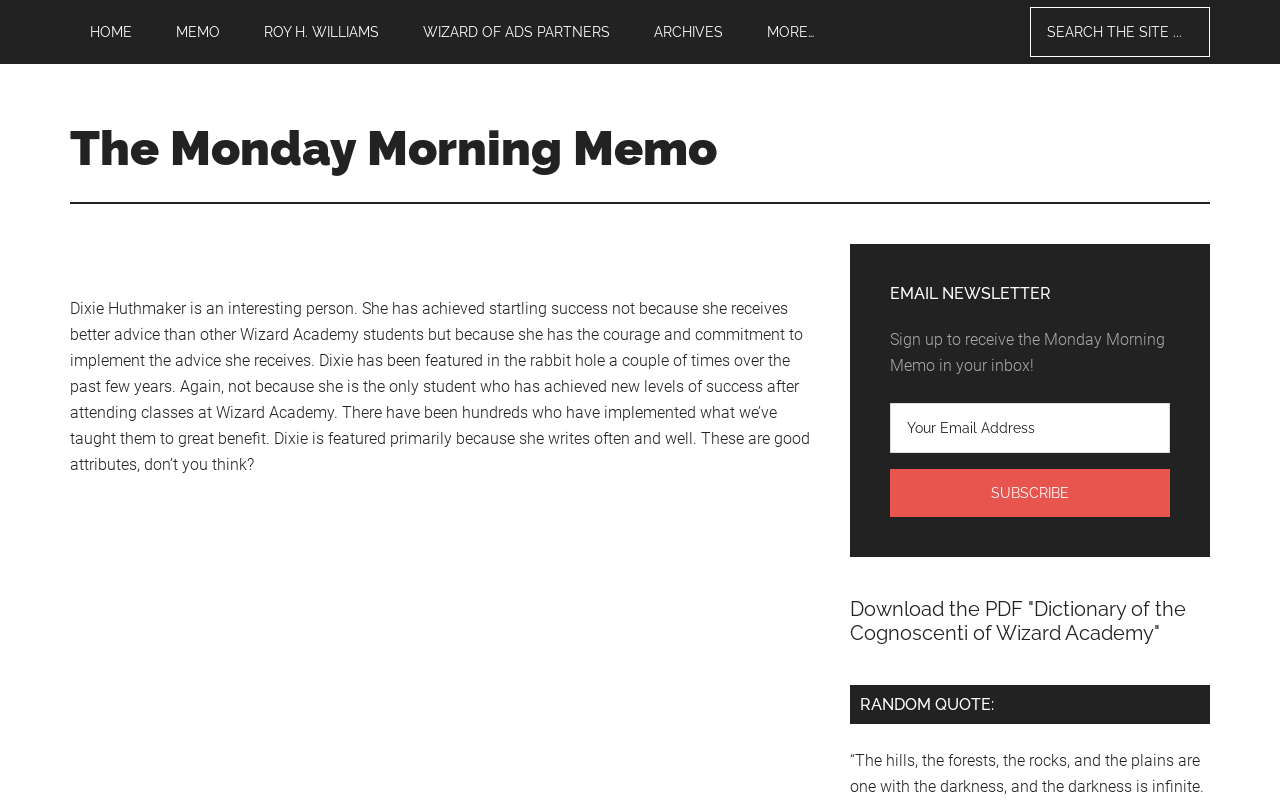Determine the bounding box coordinates of the region that needs to be clicked to achieve the task: "Read the article about Dixie Huthmaker".

[0.055, 0.304, 0.641, 0.693]